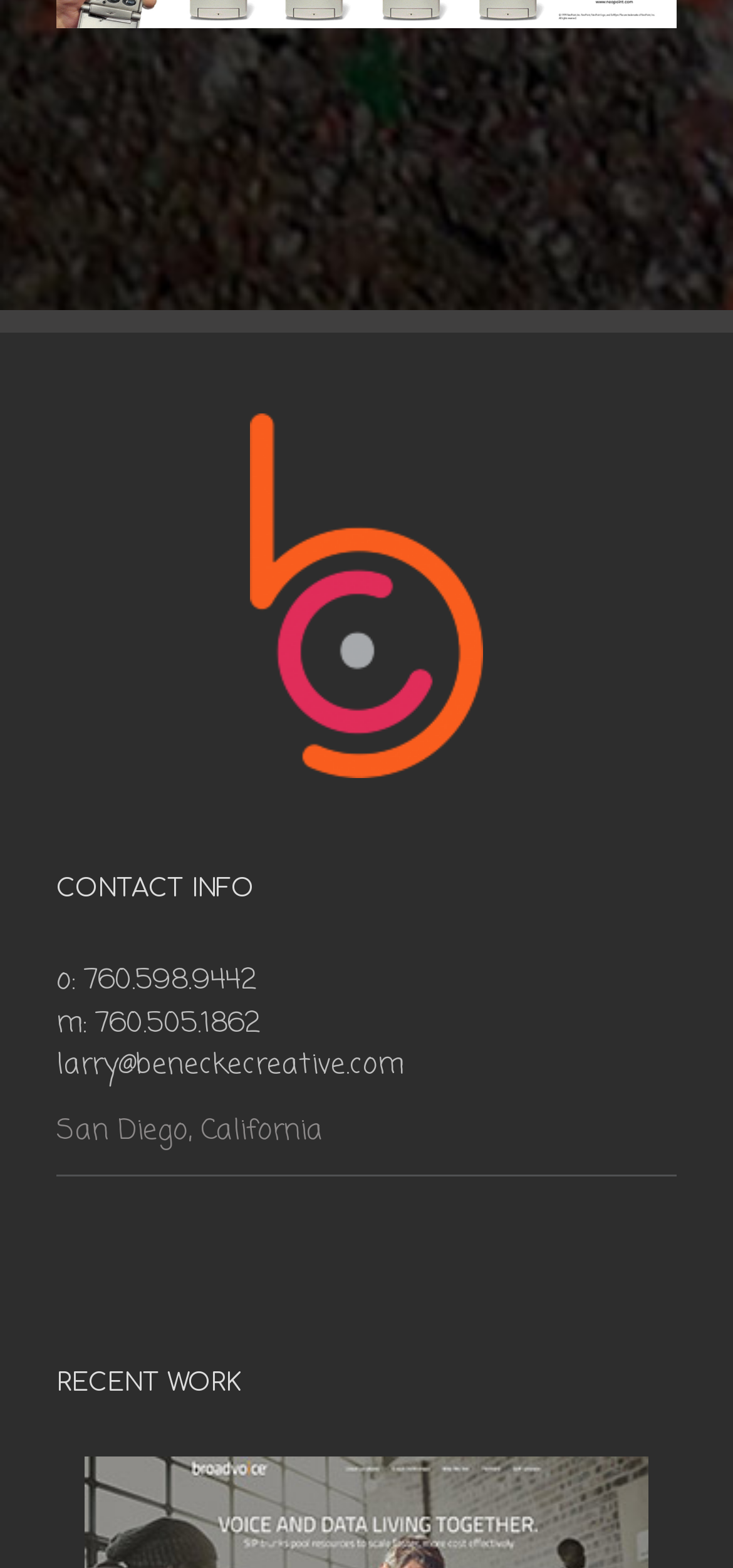Give the bounding box coordinates for the element described as: "o: 760.598.9442".

[0.077, 0.613, 0.923, 0.64]